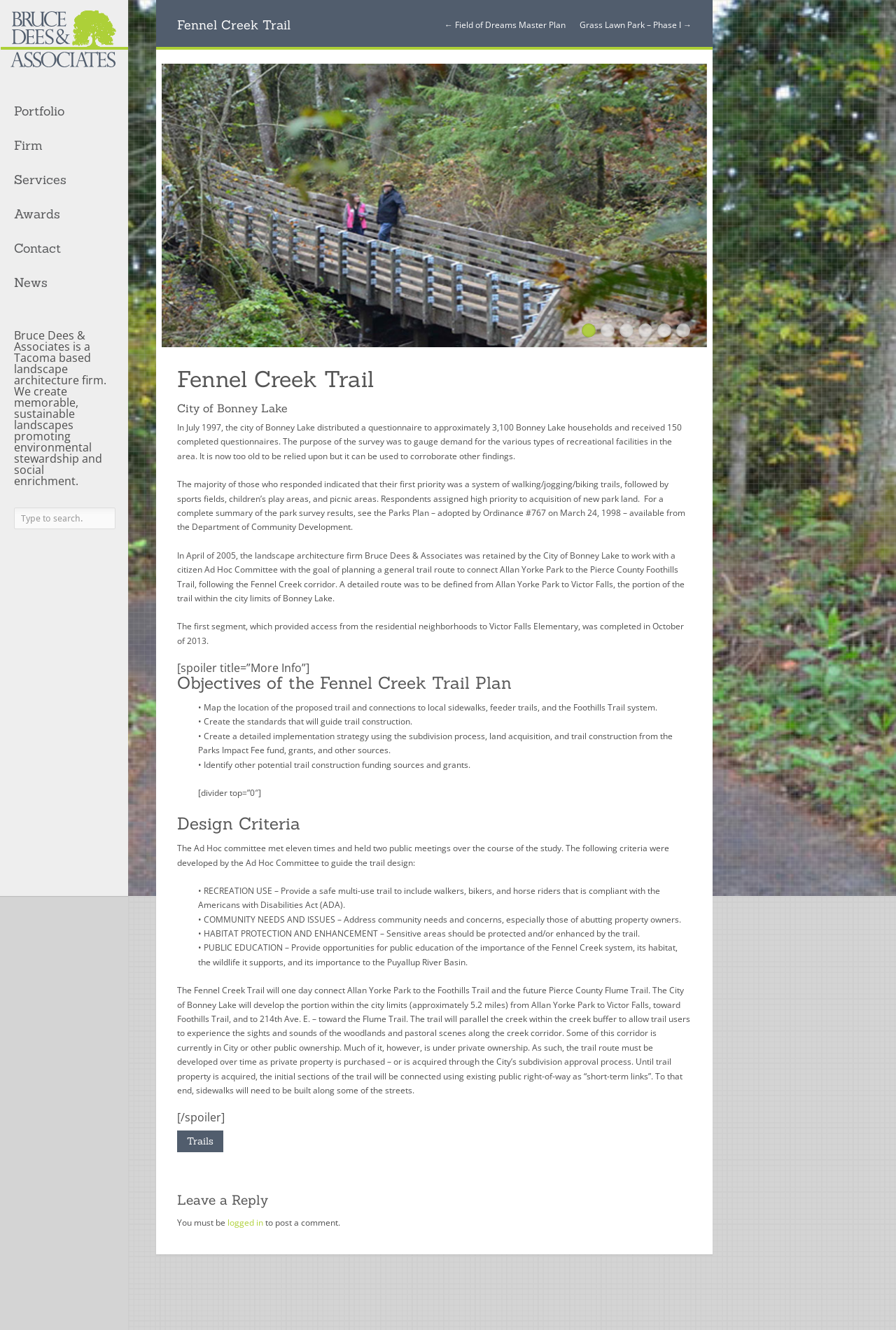What was the result of the survey conducted by the City of Bonney Lake in 1997?
Please provide a single word or phrase as your answer based on the image.

Walking/jogging/biking trails were the top priority